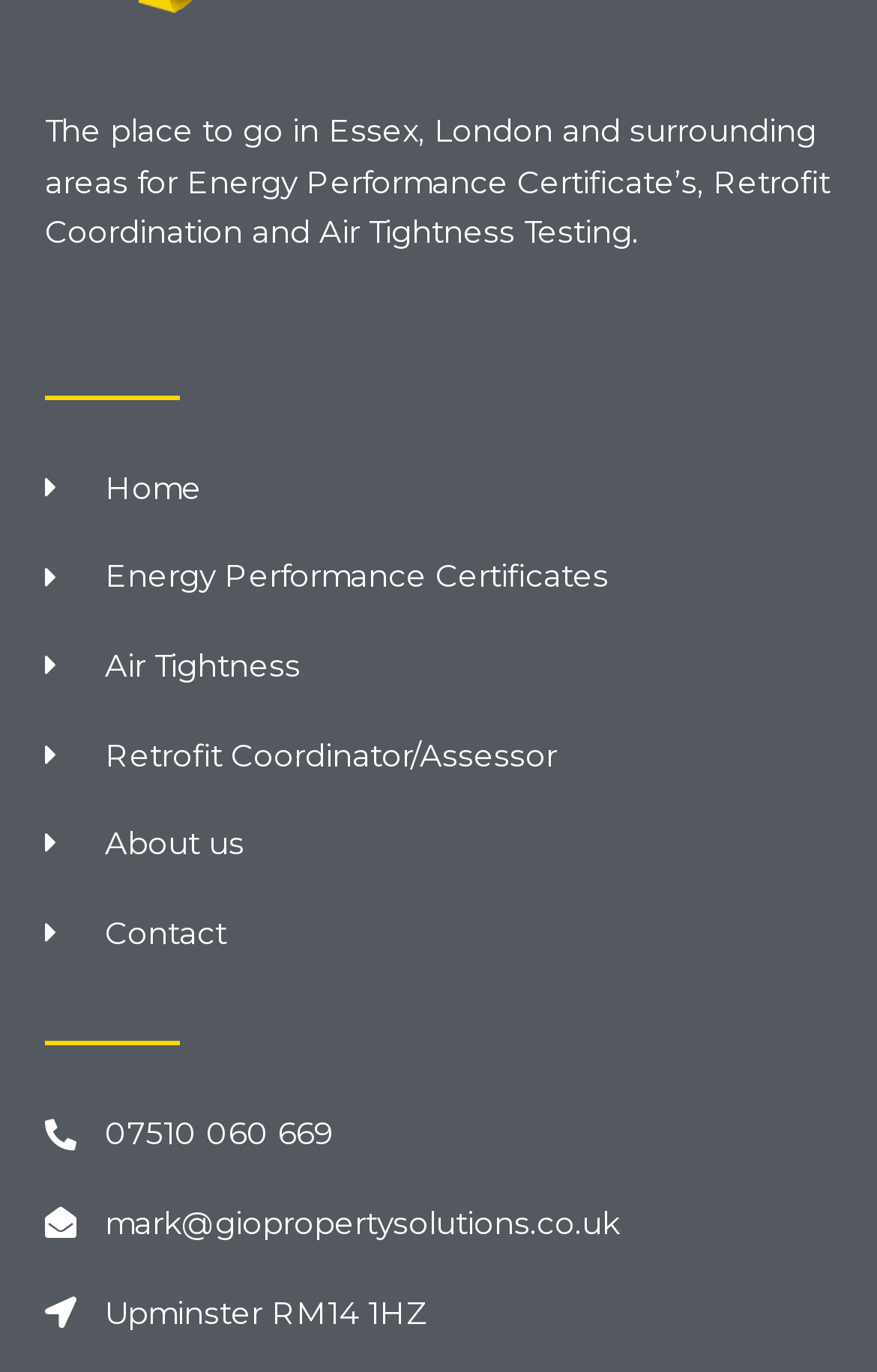Please use the details from the image to answer the following question comprehensively:
What is the purpose of Retrofit Coordination?

Although the webpage mentions Retrofit Coordination as one of the services provided, it does not explicitly state the purpose of this service. Therefore, it is unknown based on the given webpage.